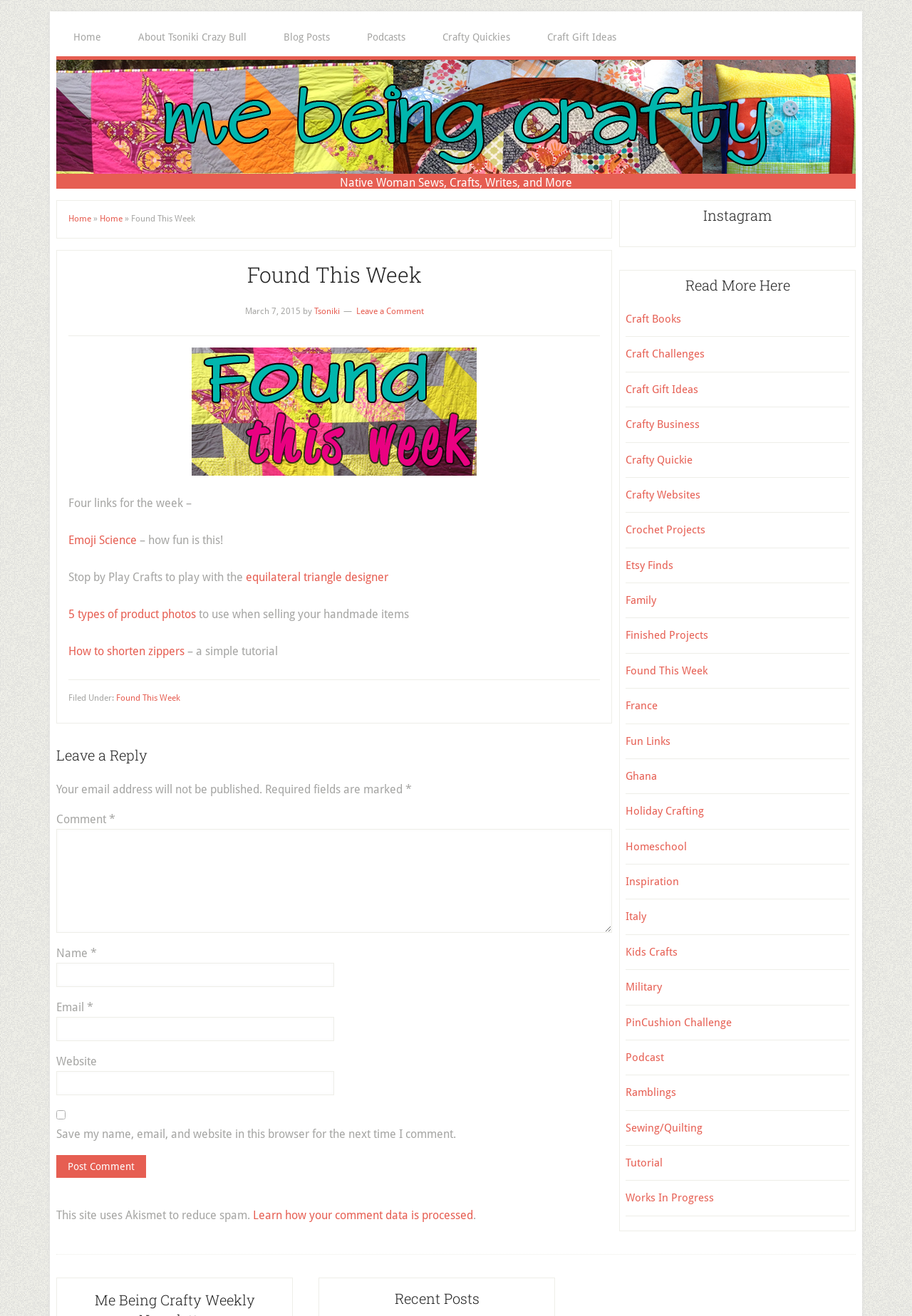Locate the bounding box coordinates of the clickable area needed to fulfill the instruction: "Visit the 'Emoji Science' website".

[0.075, 0.405, 0.15, 0.416]